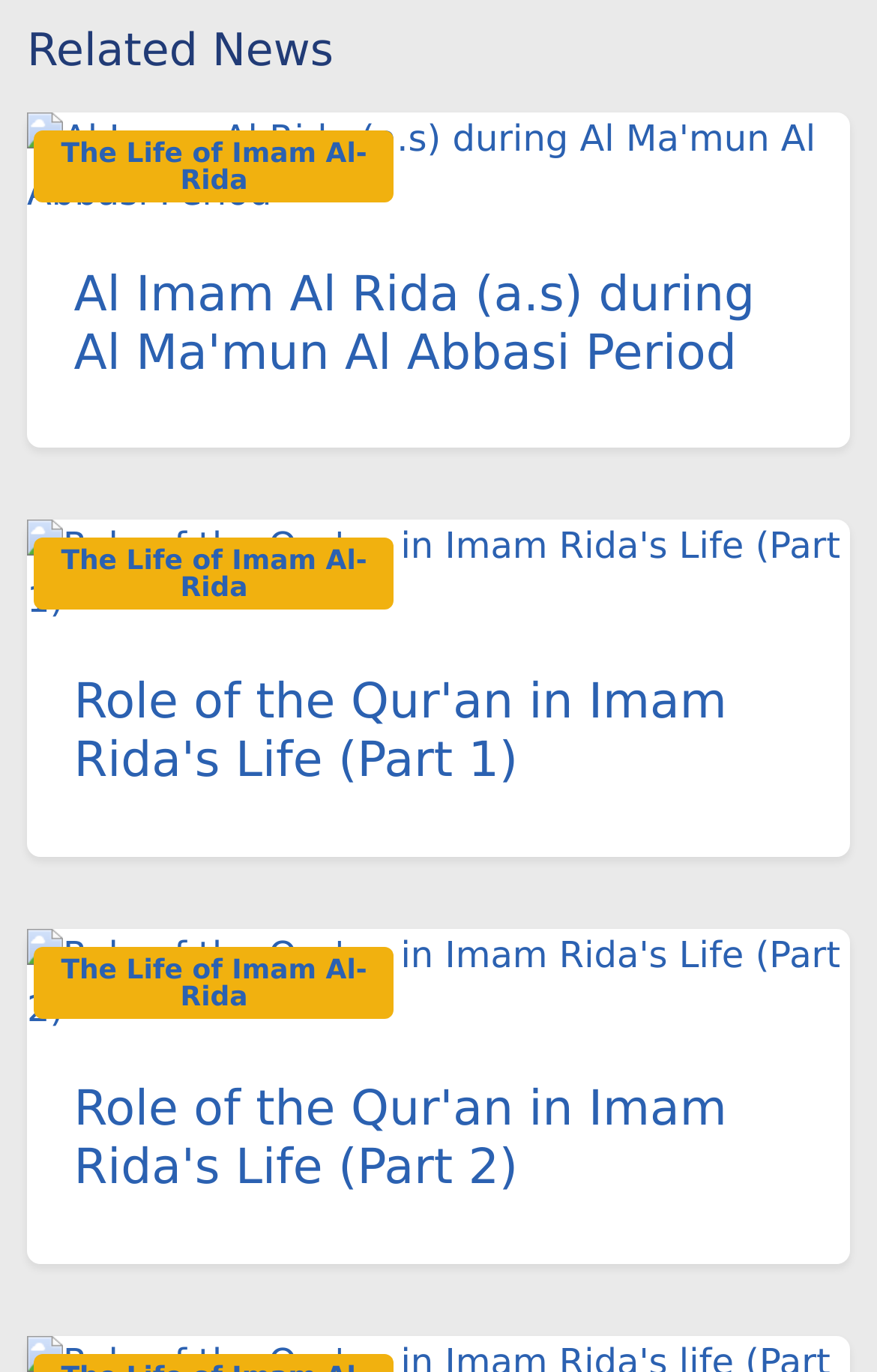Please identify the bounding box coordinates of the element that needs to be clicked to perform the following instruction: "Explore the link 'Role of the Qur'an in Imam Rida's Life (Part 2)'".

[0.031, 0.676, 0.969, 0.755]